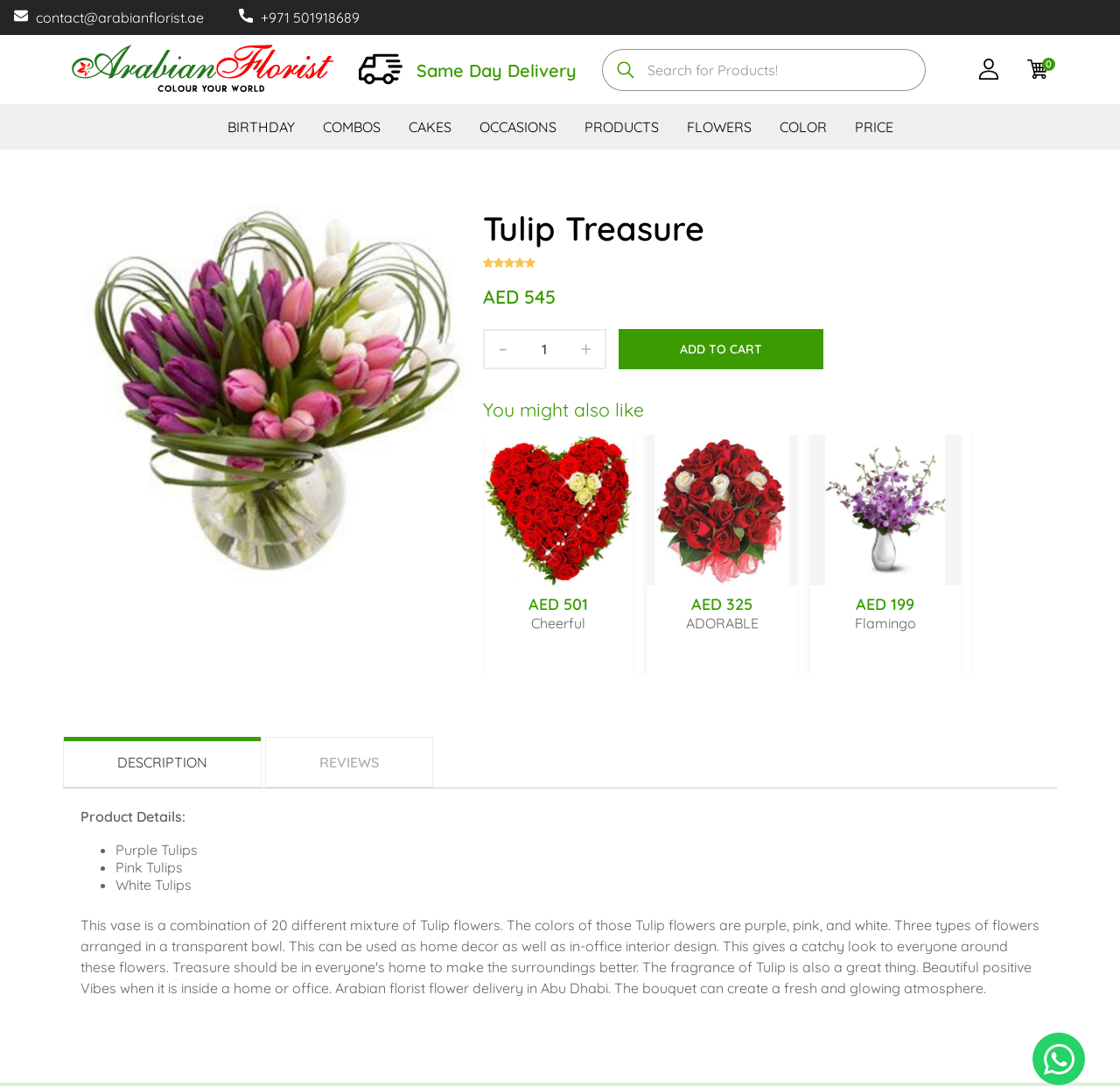Locate the bounding box coordinates of the element that should be clicked to fulfill the instruction: "View birthday flowers".

[0.203, 0.109, 0.263, 0.125]